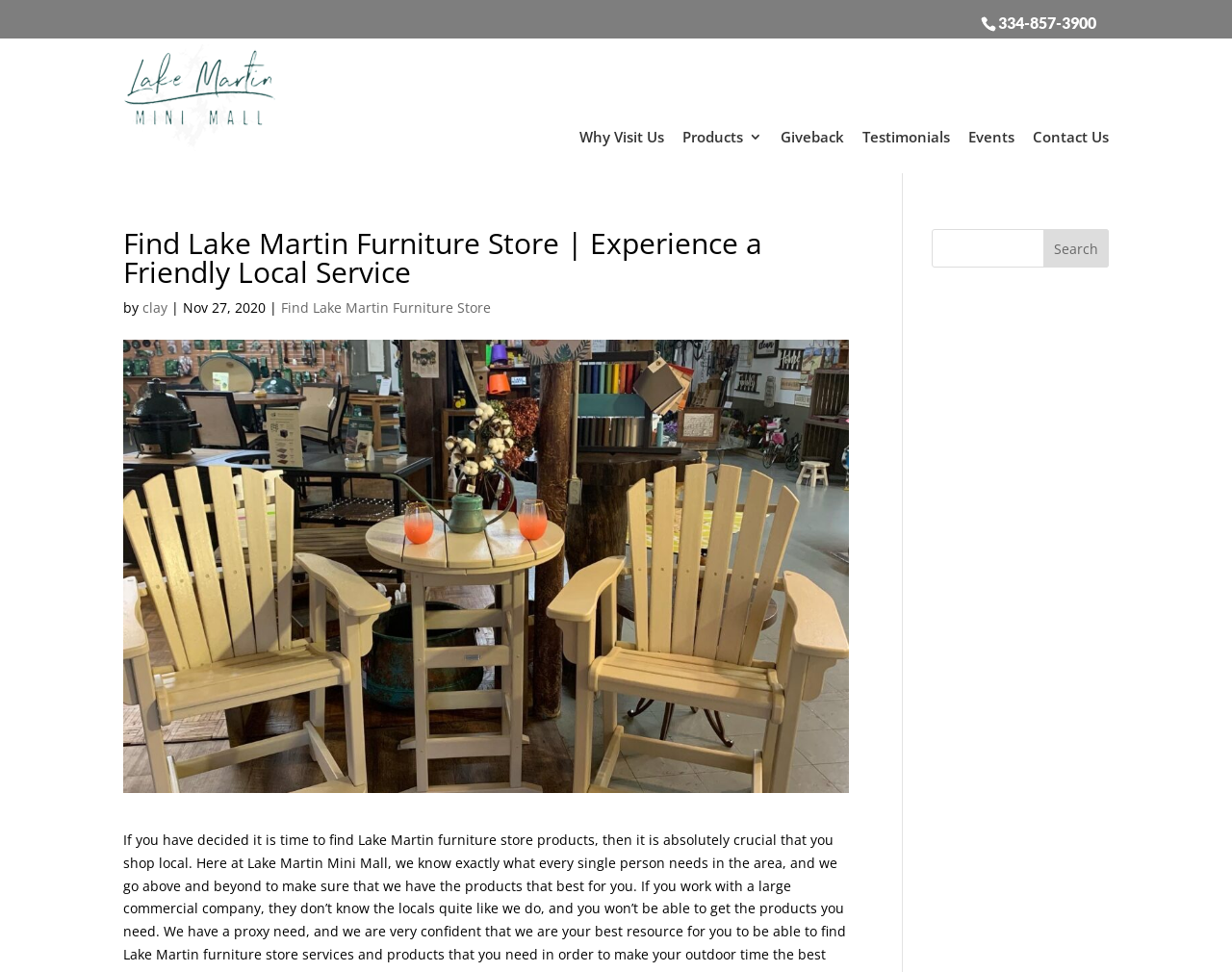What is the name of the mini mall?
Give a single word or phrase answer based on the content of the image.

Lake Martin Mini Mall